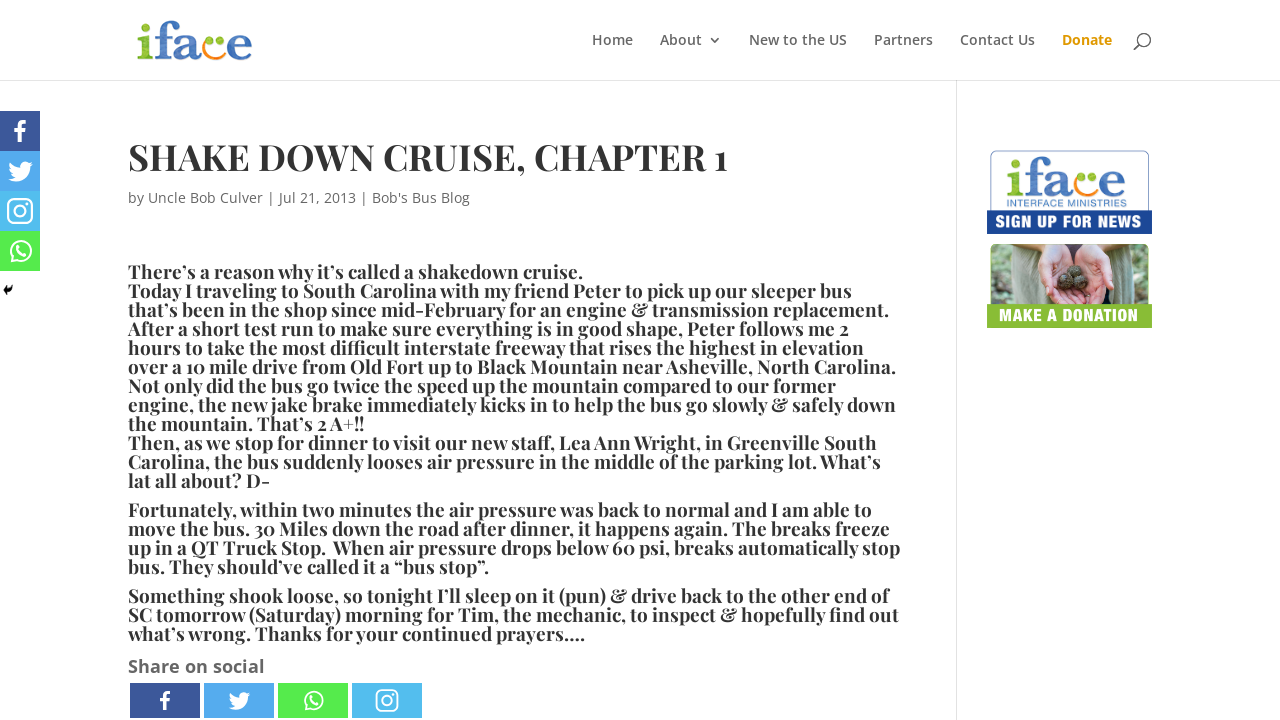Determine the coordinates of the bounding box for the clickable area needed to execute this instruction: "Click the 'Home' link".

[0.462, 0.046, 0.495, 0.111]